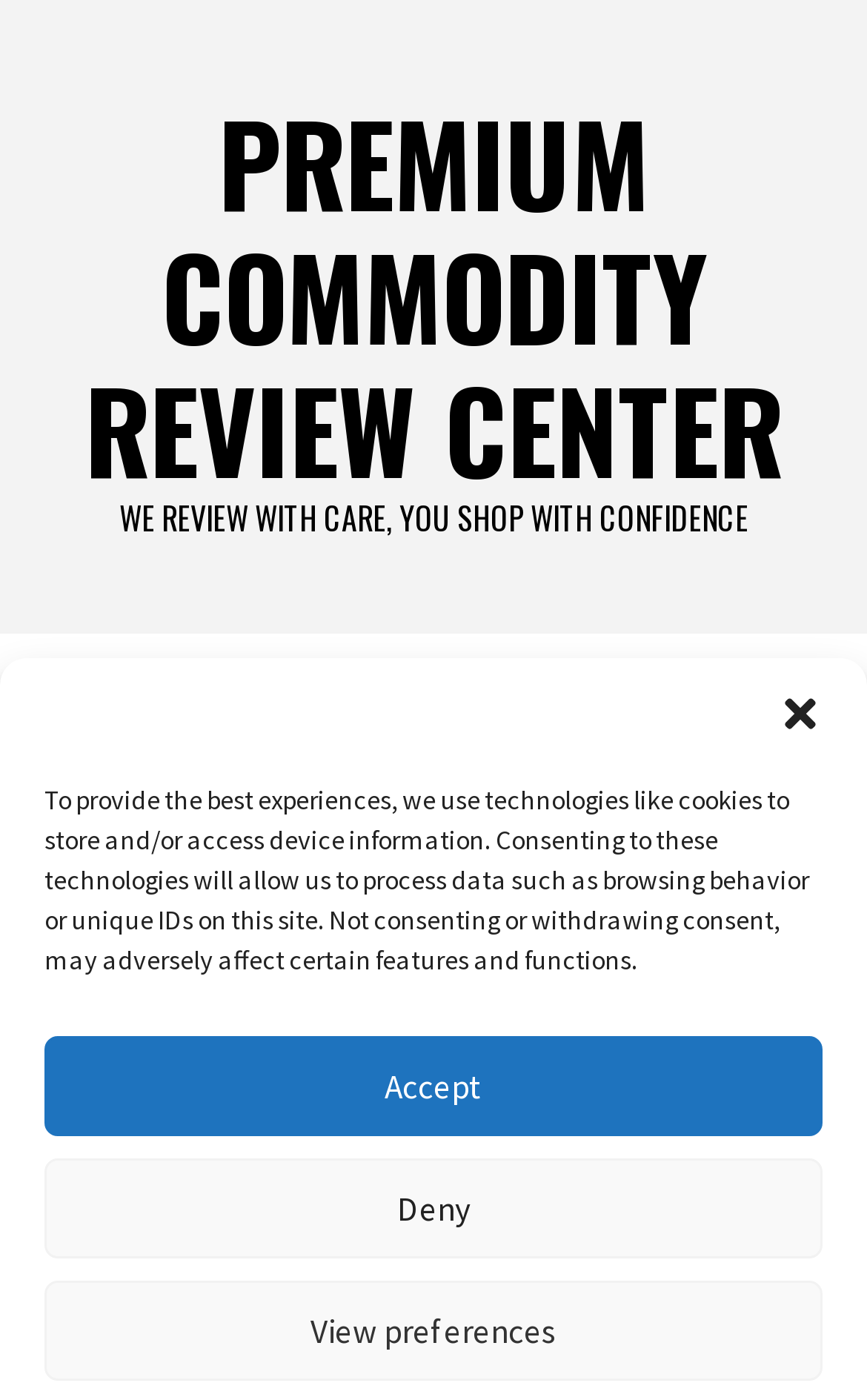Create an elaborate caption that covers all aspects of the webpage.

This webpage appears to be a product review page, specifically for Upsimples Home Floating Shelves. At the top right corner, there is a "close-dialog" button. Below it, there is a notification about the use of cookies and technologies to store and access device information, with three buttons: "Accept", "Deny", and "View preferences".

The main content of the page starts with a link to the "PREMIUM COMMODITY REVIEW CENTER" at the top left, followed by a tagline "WE REVIEW WITH CARE, YOU SHOP WITH CONFIDENCE". On the right side of the top section, there is a primary menu control and a search icon.

Below the top section, there is a navigation menu, also known as breadcrumbs, which shows the path "HOME > STORAGE & ORGANIZATION > UPSIMPLES HOME FLOATING SHELVES: ADD THE PERFECT TOUCH TO YOUR HOME DÉCOR". This navigation menu is located at the top left of the main content area.

The main content area features an image of the product, specifically the Upsimples Home Floating Shelves, which takes up most of the page. The image is positioned in the middle of the page, with a small gap from the top and more space at the bottom.